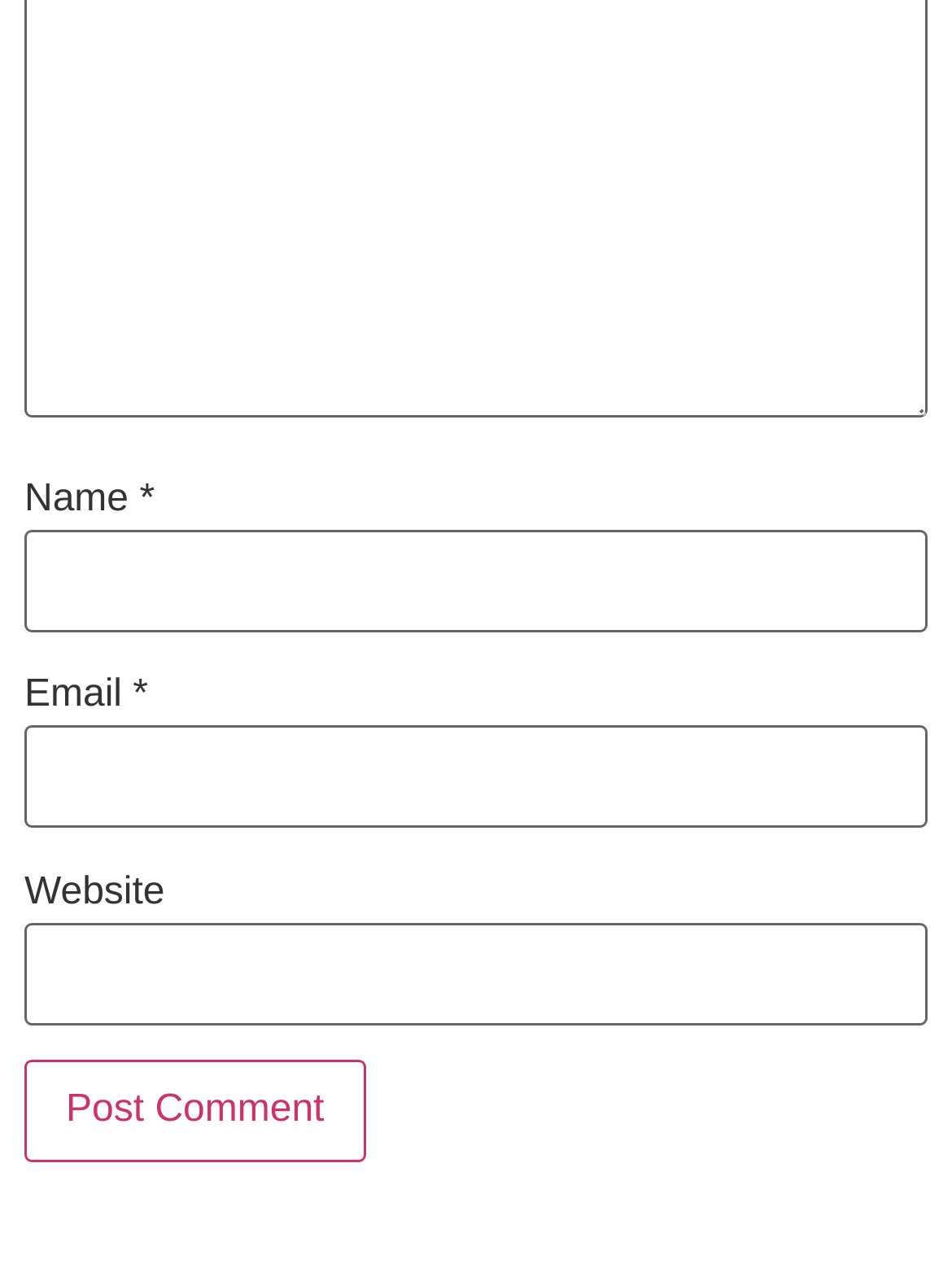Bounding box coordinates should be provided in the format (top-left x, top-left y, bottom-right x, bottom-right y) with all values between 0 and 1. Identify the bounding box for this UI element: parent_node: Email * aria-describedby="email-notes" name="email"

[0.026, 0.569, 0.974, 0.649]